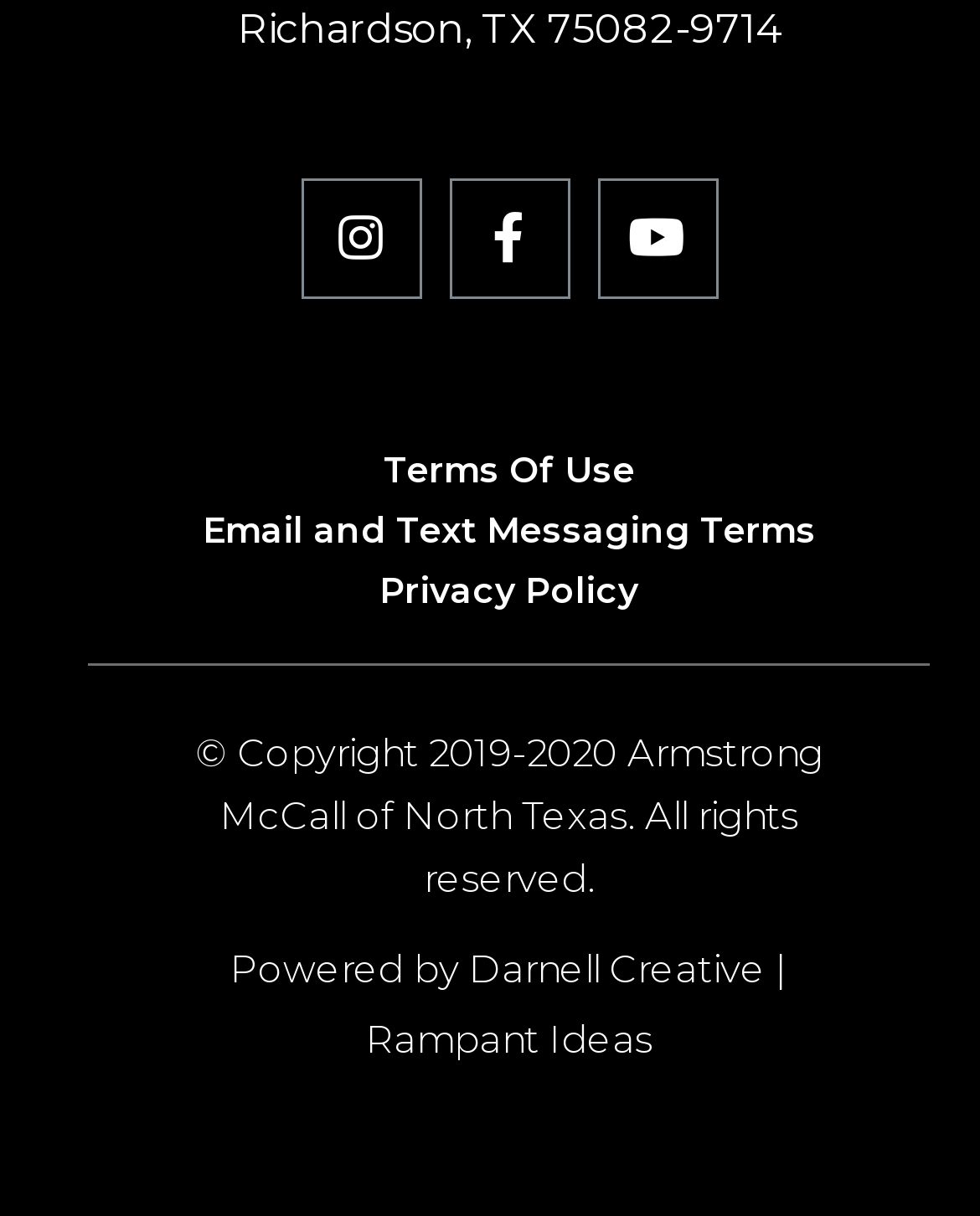What is the name of the company that powered the webpage?
Using the visual information, reply with a single word or short phrase.

Darnell Creative